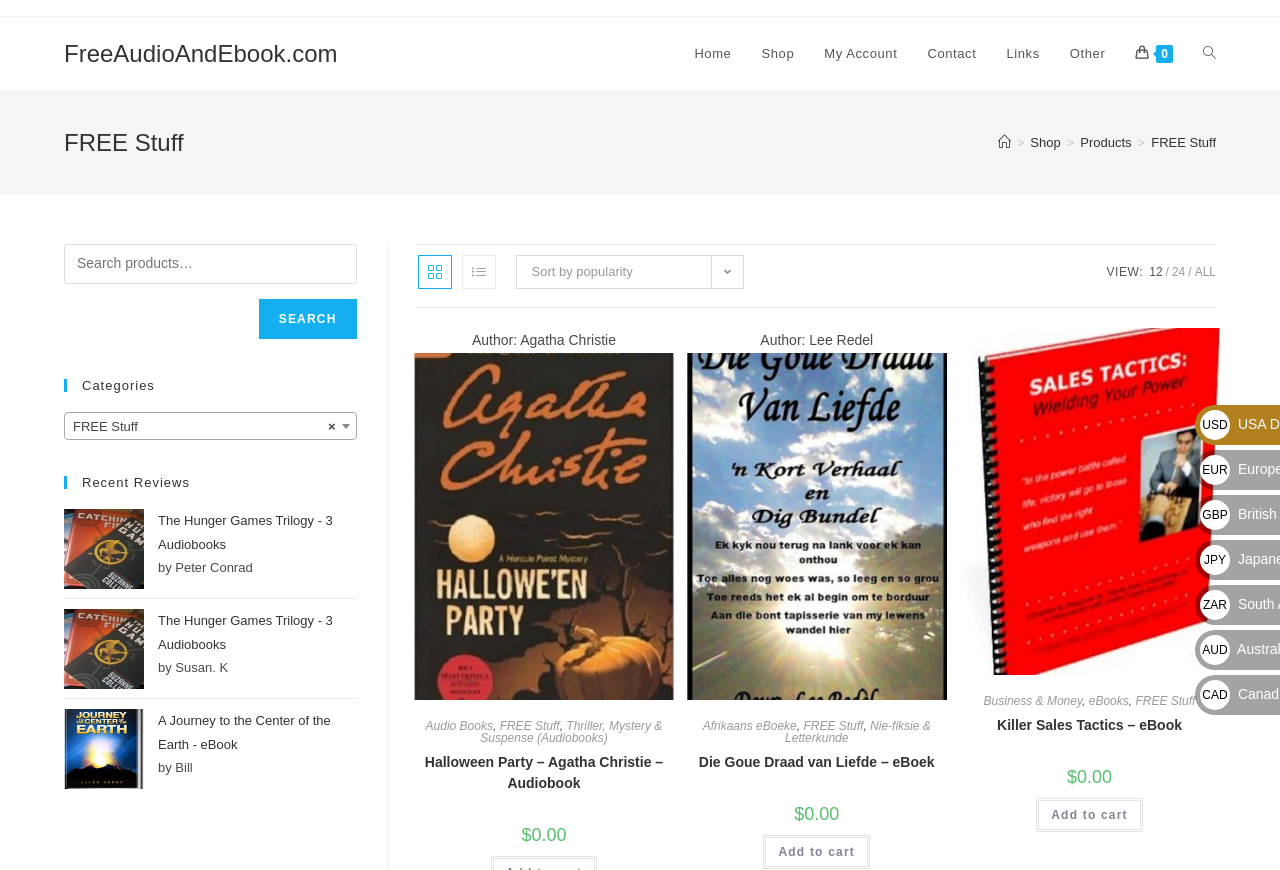Please determine the bounding box coordinates of the element to click on in order to accomplish the following task: "Add 'Die Goue Draad van Liefde – eBoek' to cart". Ensure the coordinates are four float numbers ranging from 0 to 1, i.e., [left, top, right, bottom].

[0.596, 0.96, 0.68, 0.999]